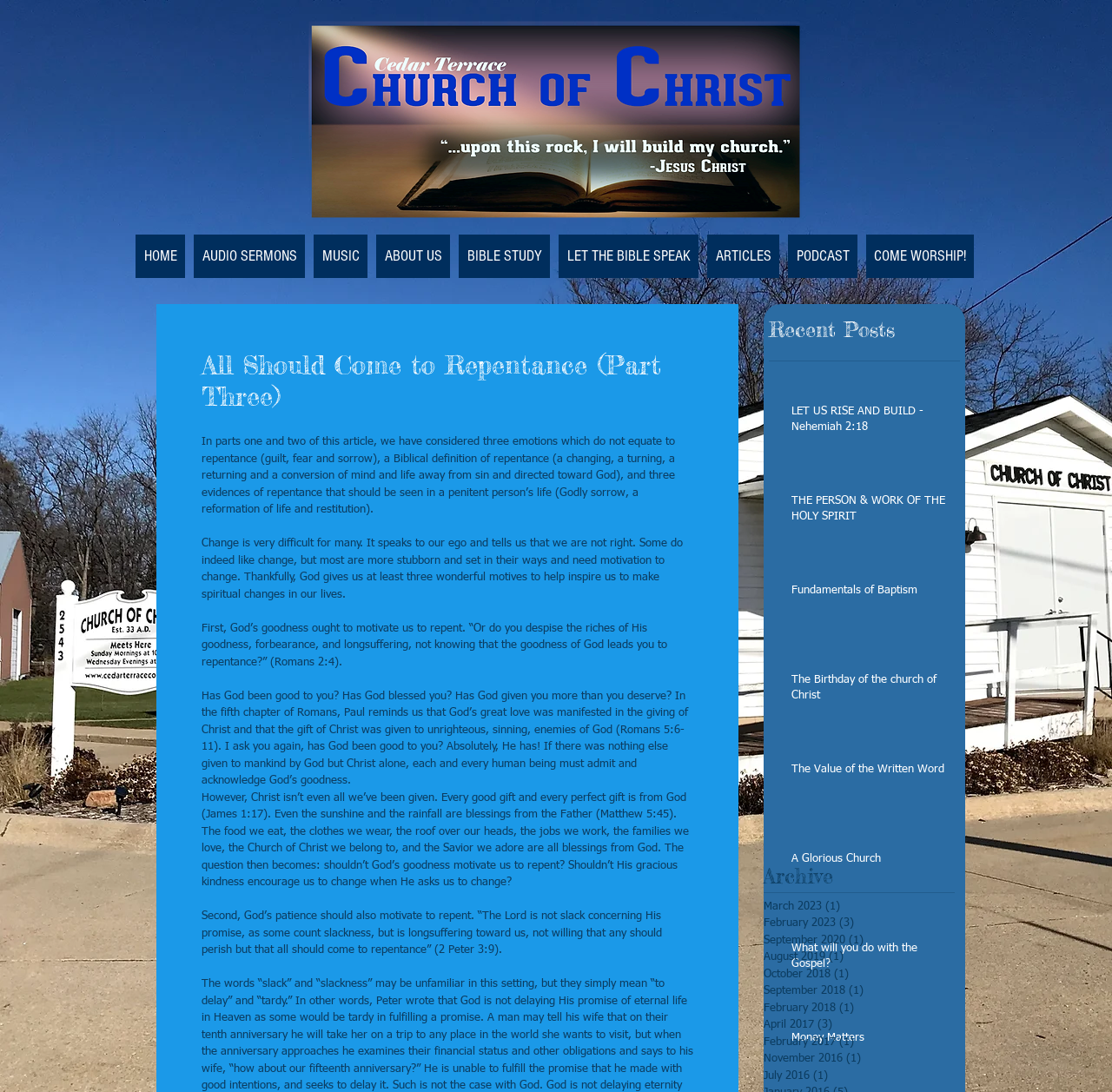With reference to the image, please provide a detailed answer to the following question: How many months are listed in the archive?

I counted the number of links under the 'Archive' heading, which represent different months, and found that there are 12 months listed, from March 2023 to July 2016.